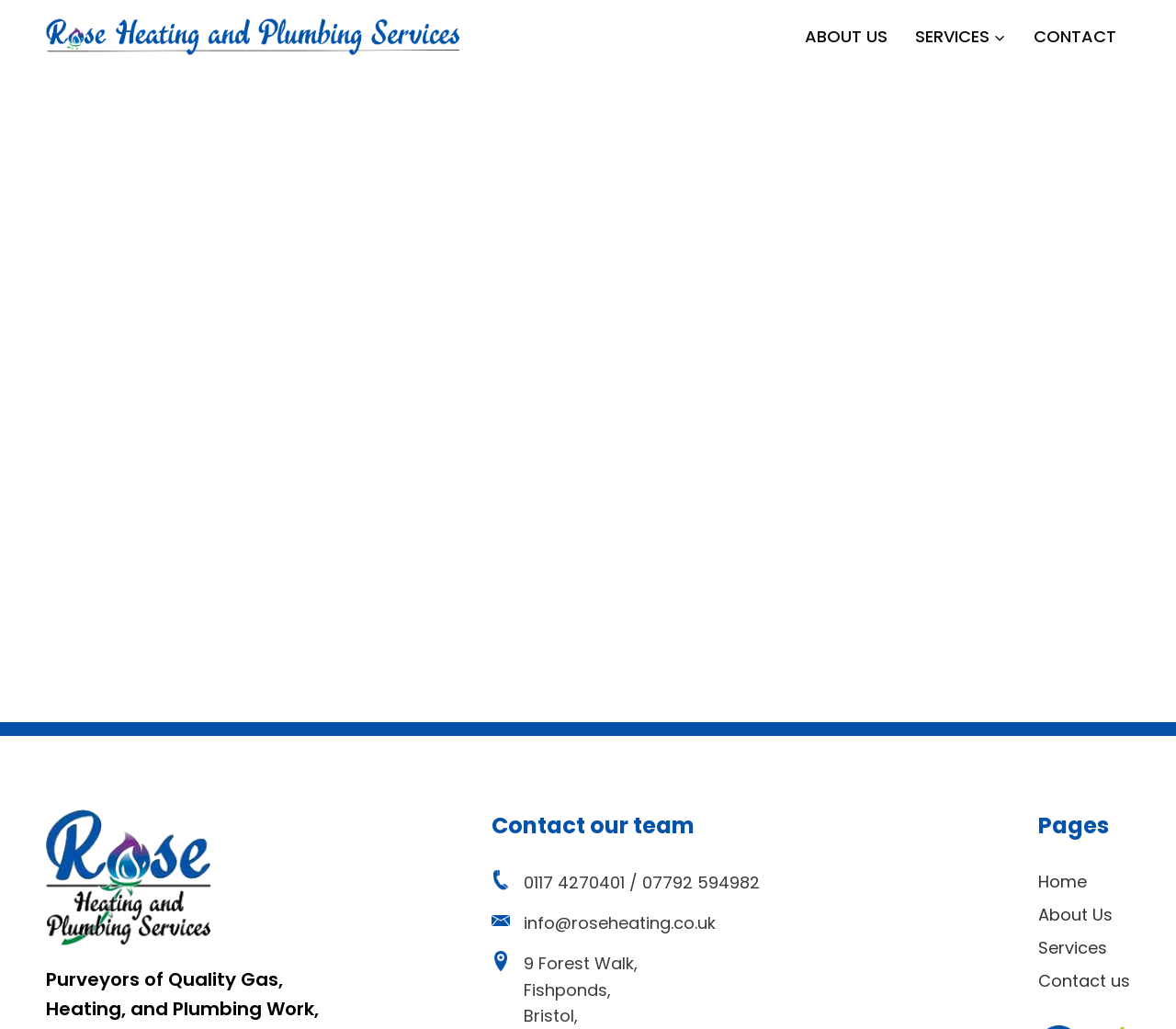Can you find the bounding box coordinates for the element that needs to be clicked to execute this instruction: "Navigate to the services page"? The coordinates should be given as four float numbers between 0 and 1, i.e., [left, top, right, bottom].

[0.766, 0.0, 0.867, 0.071]